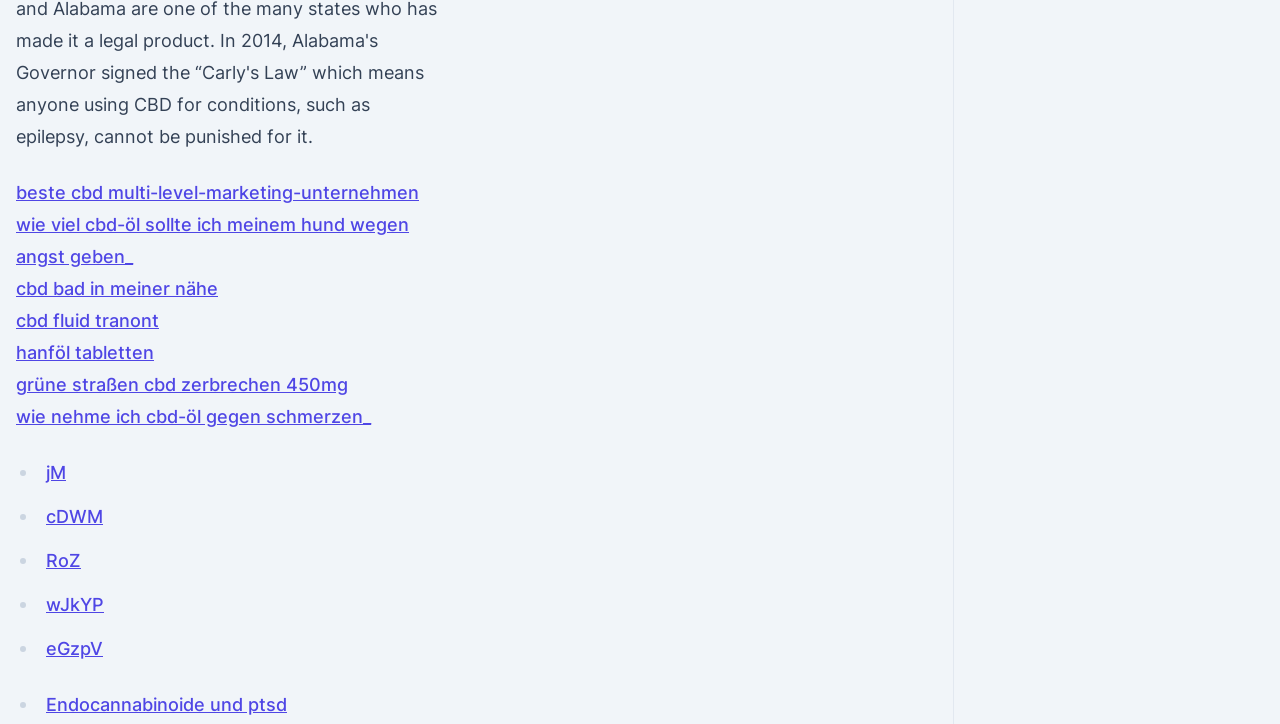Please find the bounding box coordinates for the clickable element needed to perform this instruction: "read about hanföl tablets".

[0.012, 0.472, 0.12, 0.501]